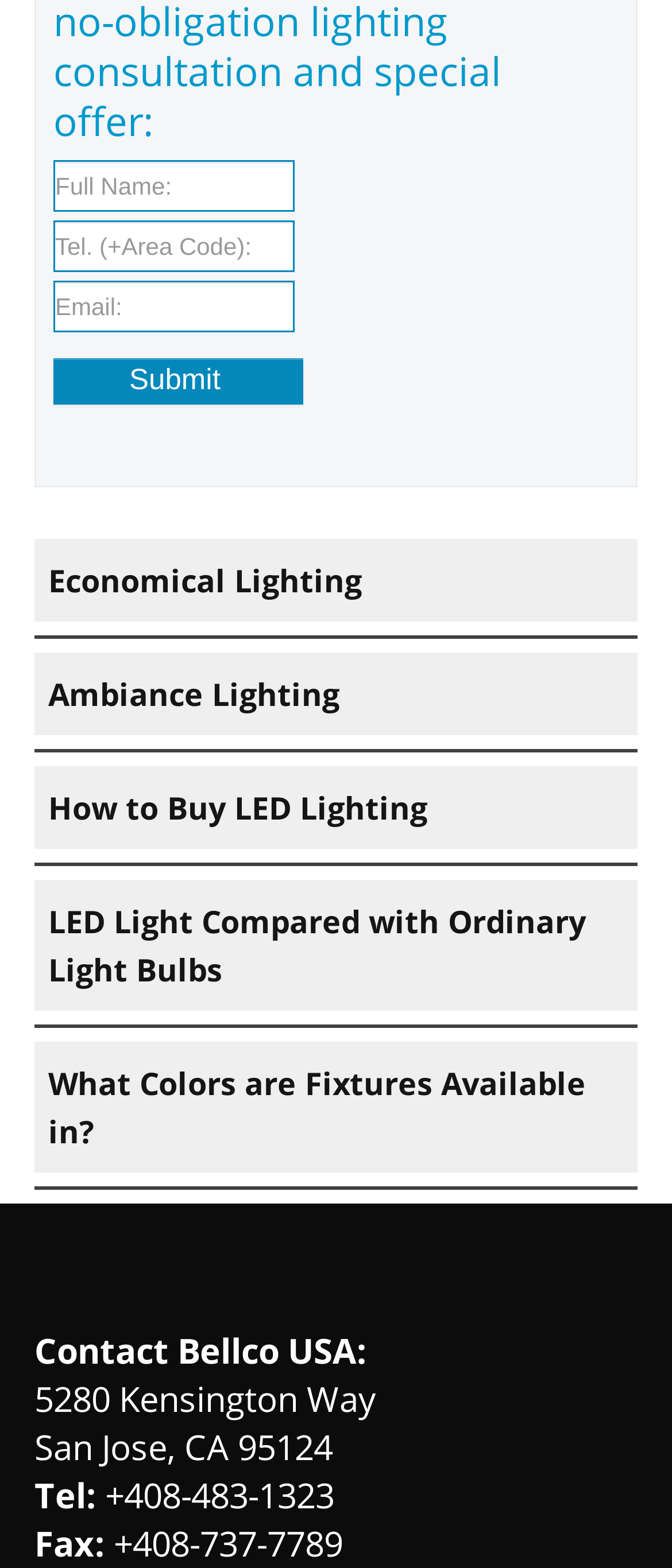Find and indicate the bounding box coordinates of the region you should select to follow the given instruction: "Enter full name".

[0.079, 0.102, 0.438, 0.135]